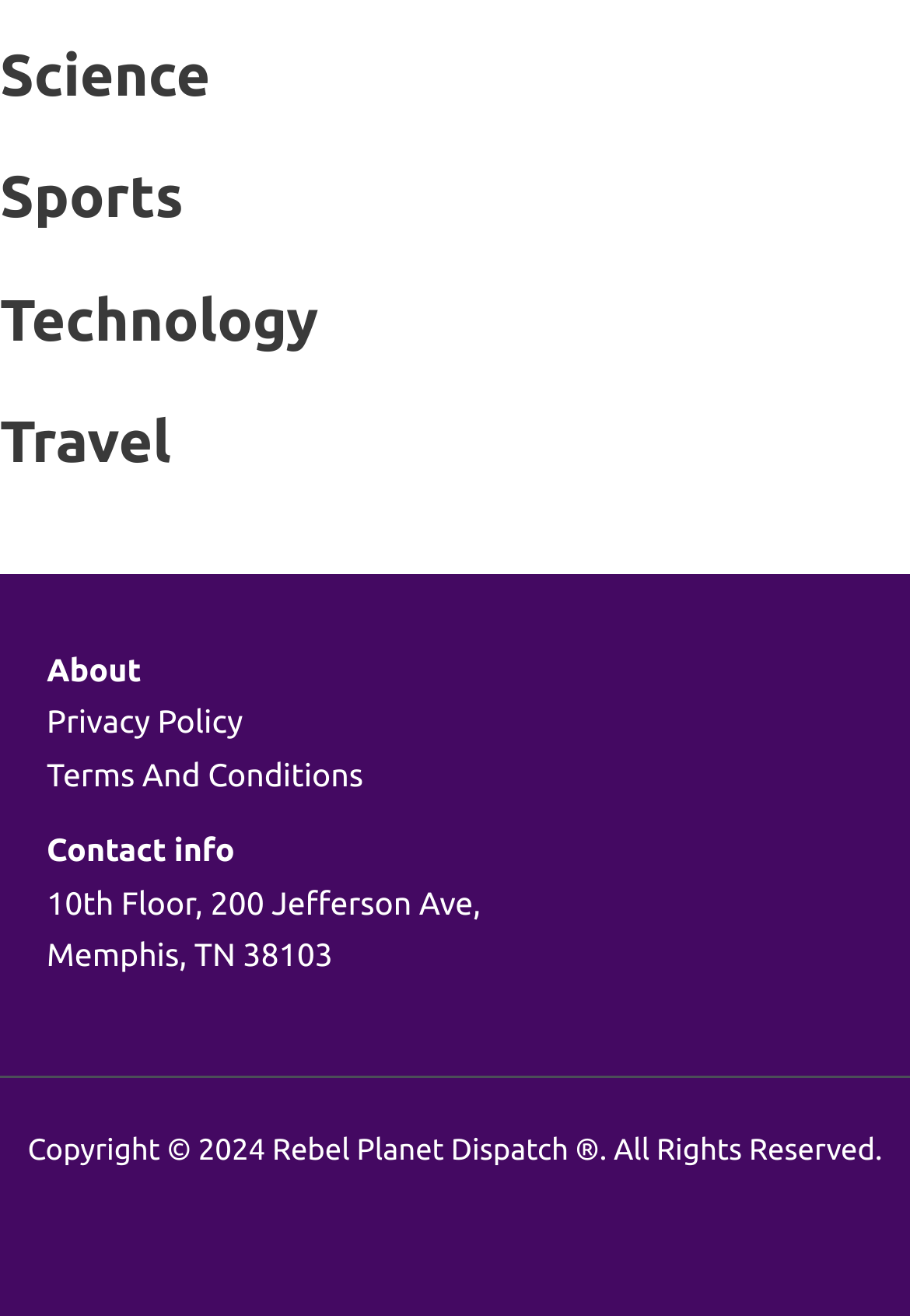Provide the bounding box coordinates for the UI element that is described as: "Privacy Policy".

[0.051, 0.534, 0.267, 0.562]